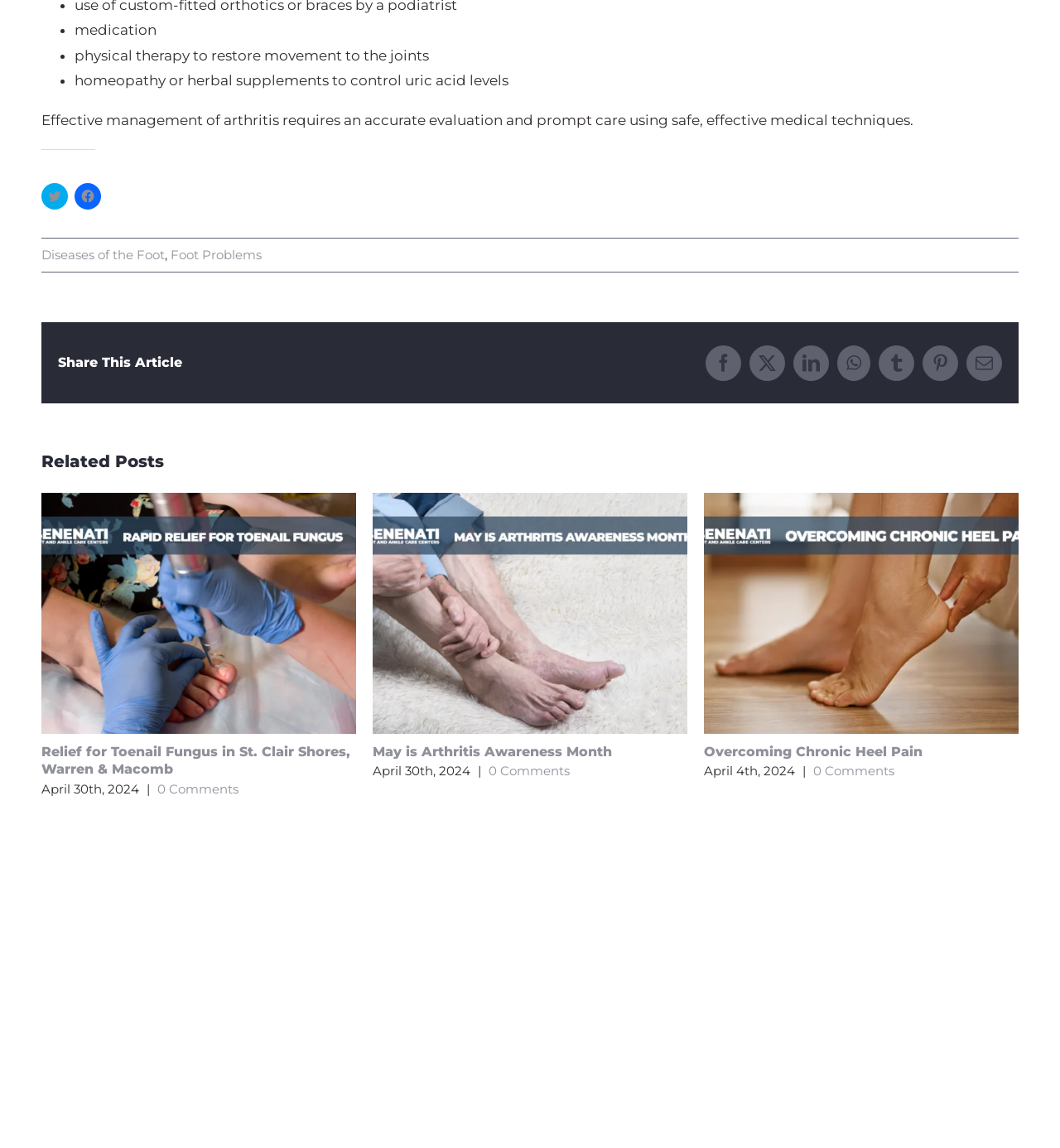Please give a concise answer to this question using a single word or phrase: 
How many social media platforms are available to share the article?

7